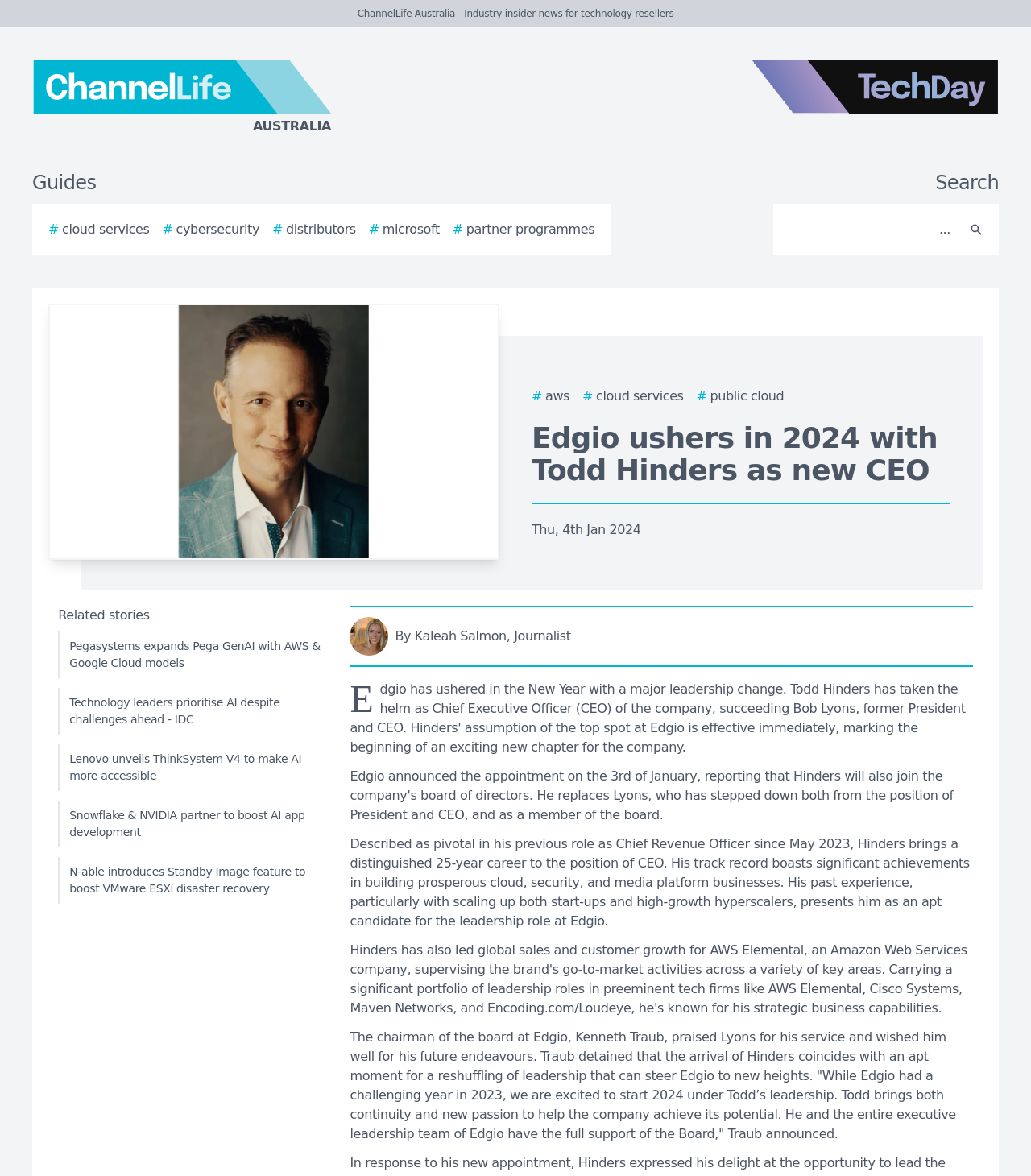Provide your answer to the question using just one word or phrase: What is the name of the new CEO of Edgio?

Todd Hinders